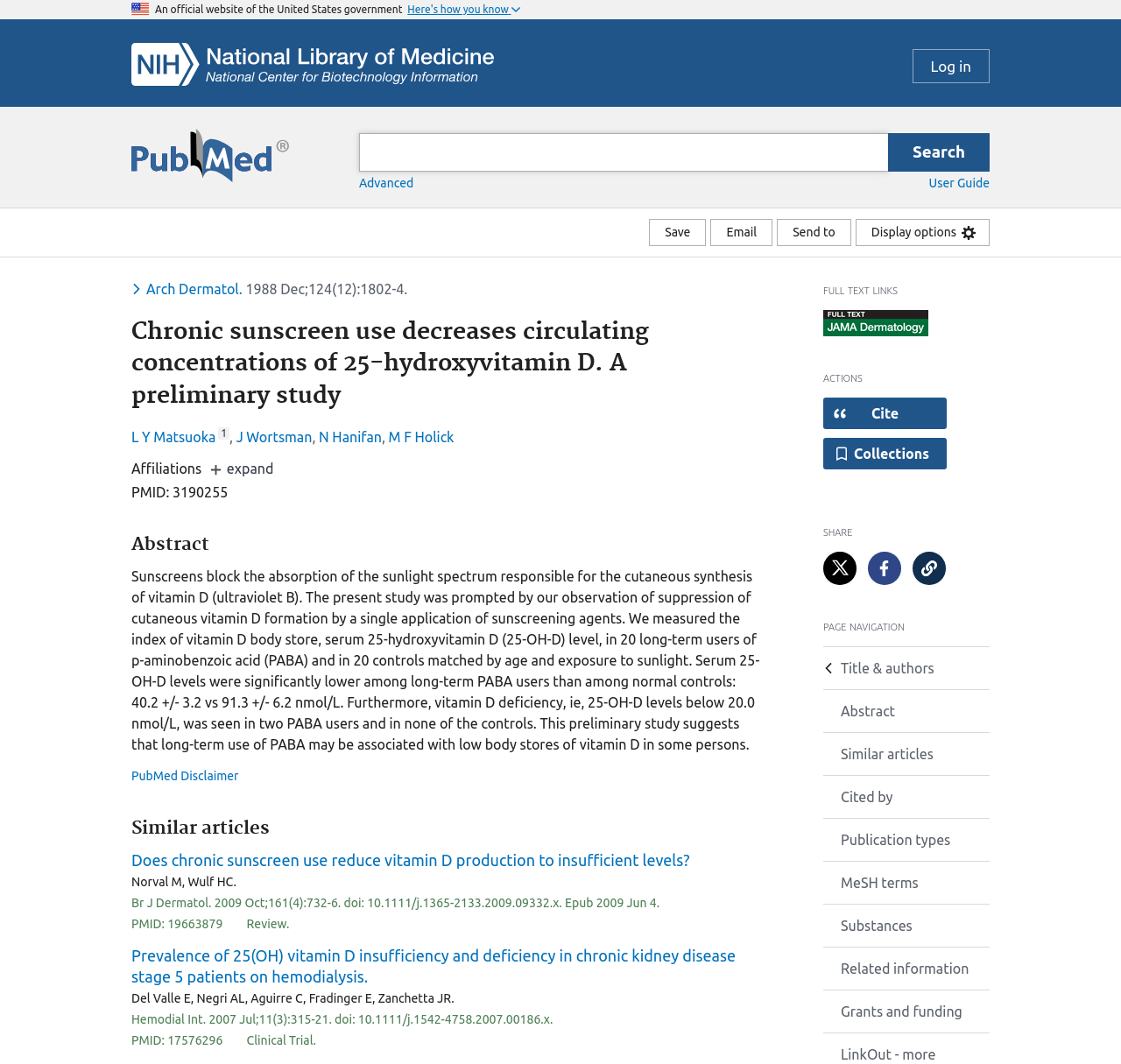Locate the bounding box of the UI element described in the following text: "title="Share article on Facebook"".

[0.774, 0.519, 0.804, 0.549]